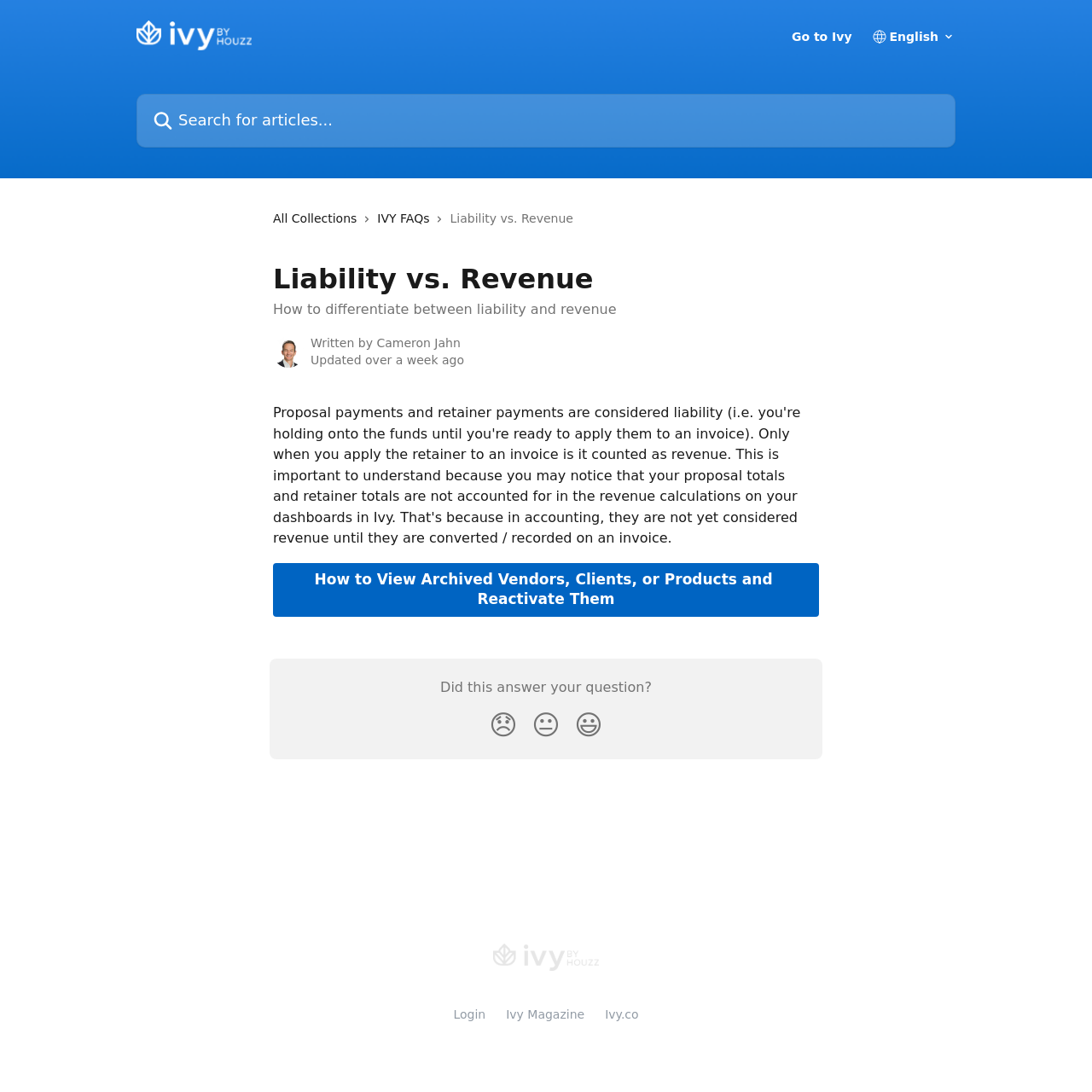What is the name of the help center?
Based on the image, provide your answer in one word or phrase.

Ivy Help Center